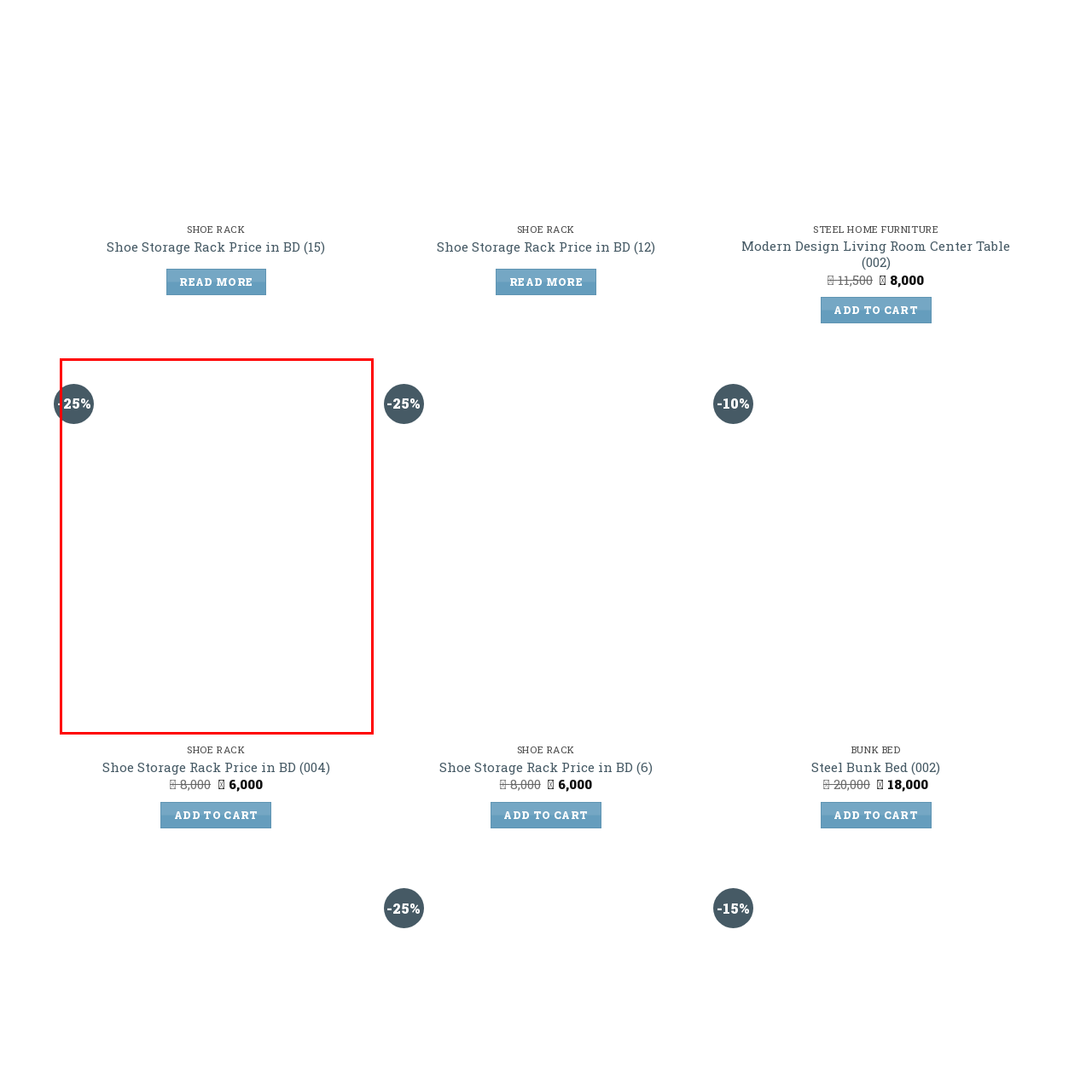Direct your attention to the image contained by the red frame and provide a detailed response to the following question, utilizing the visual data from the image:
What is the percentage of discount offered?

The discount label prominently displays a 25% reduction on the price of the shoe storage rack, indicating a cost-saving opportunity for potential buyers.